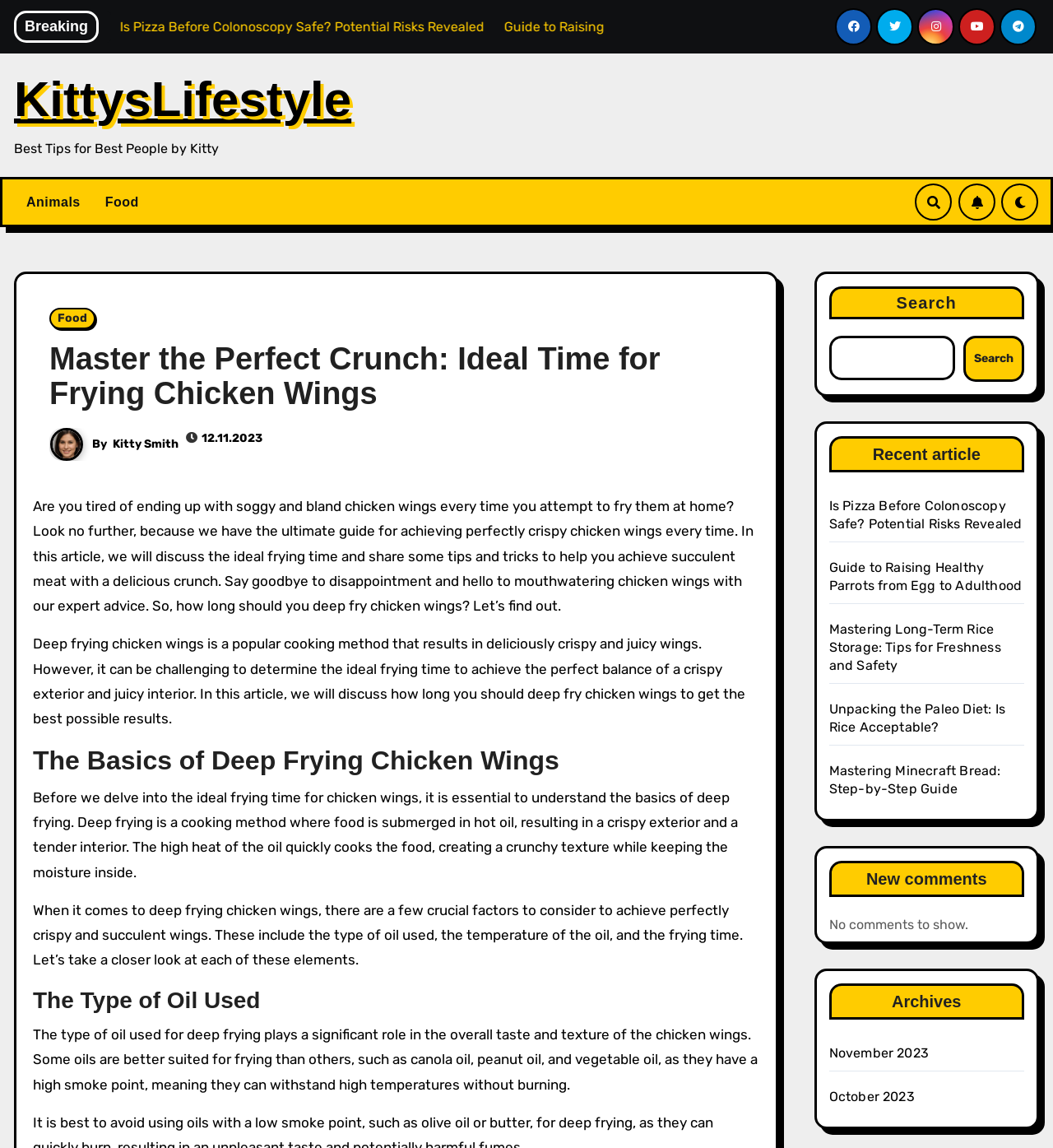Determine the bounding box coordinates of the clickable region to carry out the instruction: "View the archives for November 2023".

[0.787, 0.911, 0.882, 0.924]